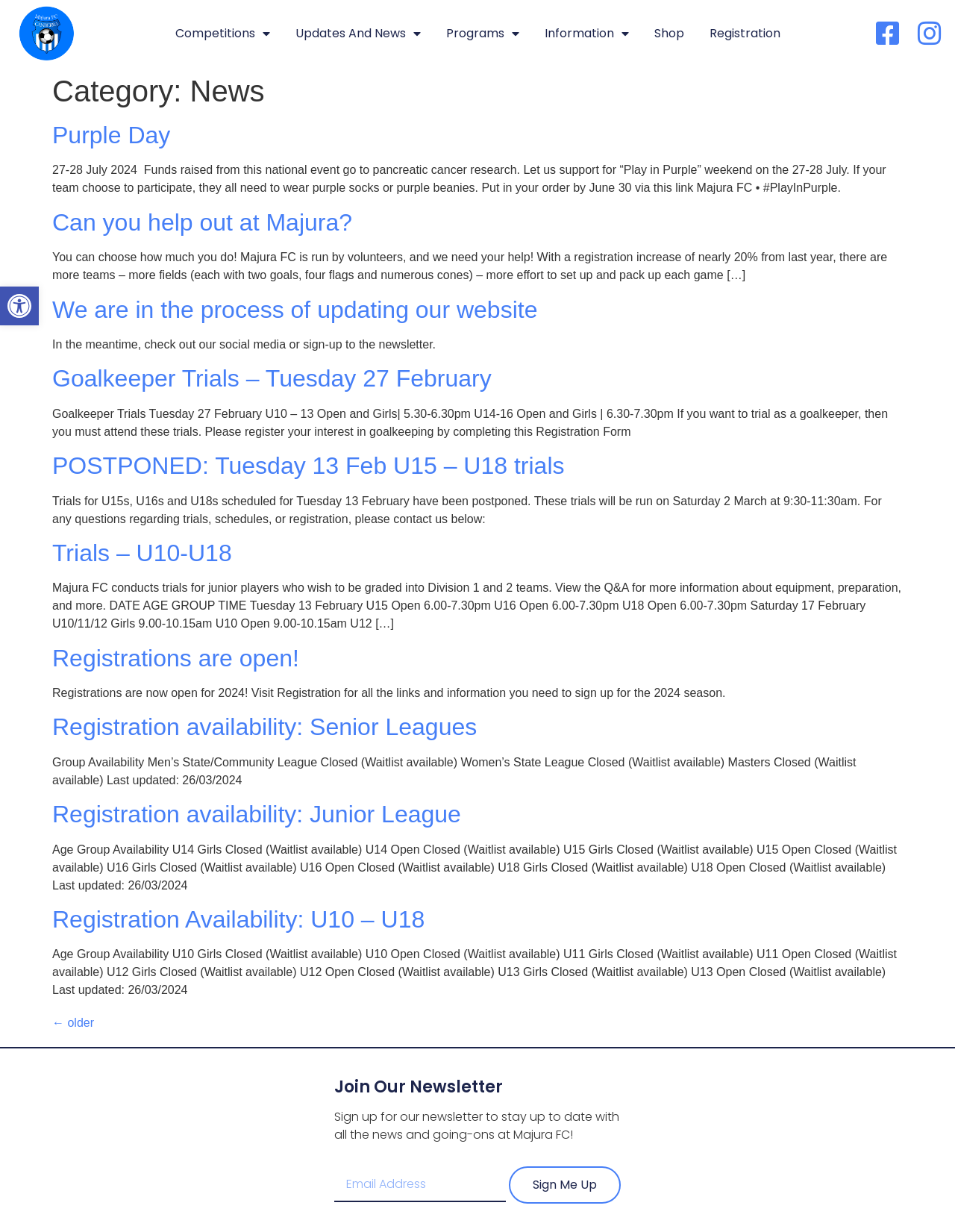Identify the bounding box coordinates of the region I need to click to complete this instruction: "Open the Competitions menu".

[0.182, 0.016, 0.284, 0.038]